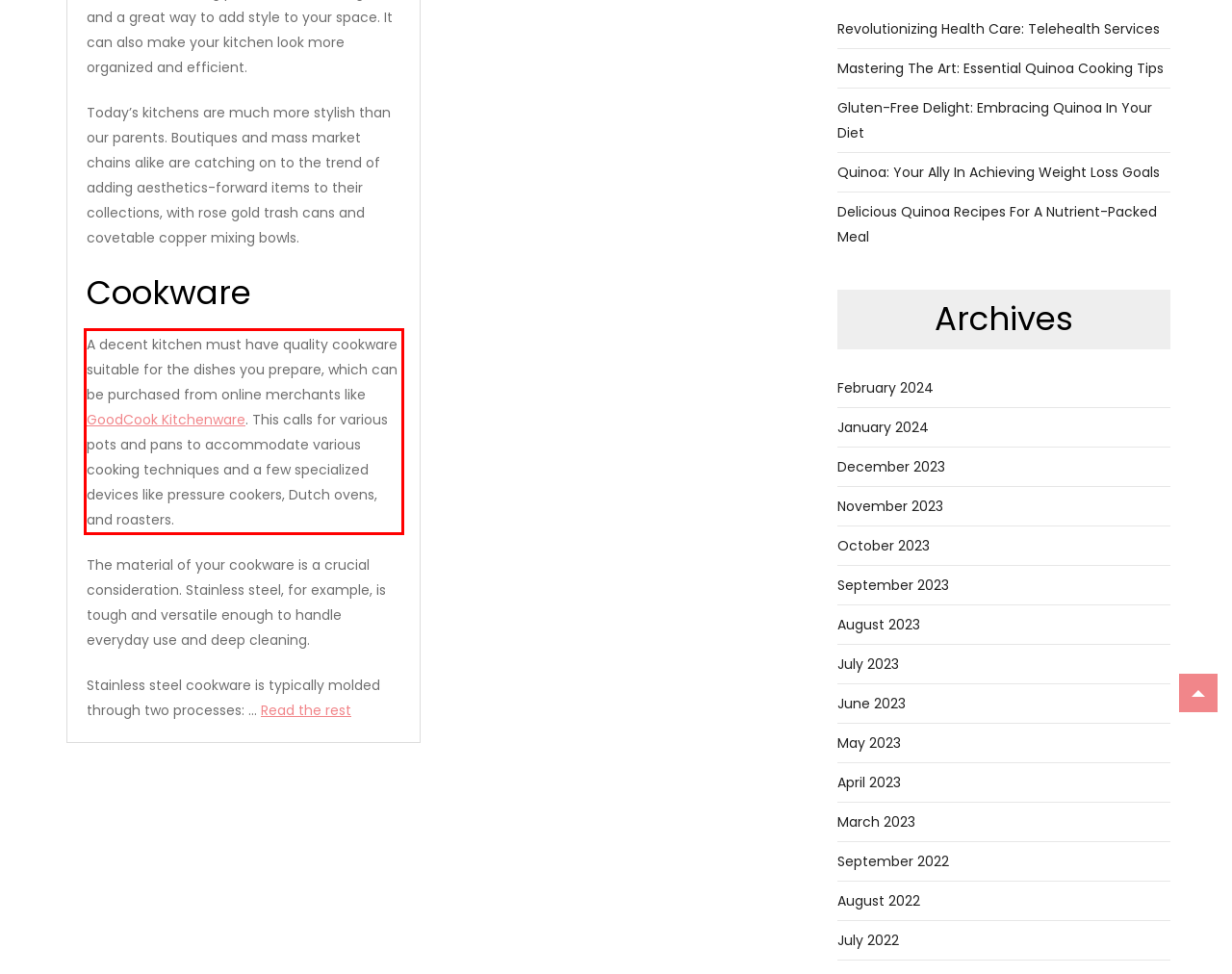Examine the screenshot of the webpage, locate the red bounding box, and perform OCR to extract the text contained within it.

A decent kitchen must have quality cookware suitable for the dishes you prepare, which can be purchased from online merchants like GoodCook Kitchenware. This calls for various pots and pans to accommodate various cooking techniques and a few specialized devices like pressure cookers, Dutch ovens, and roasters.